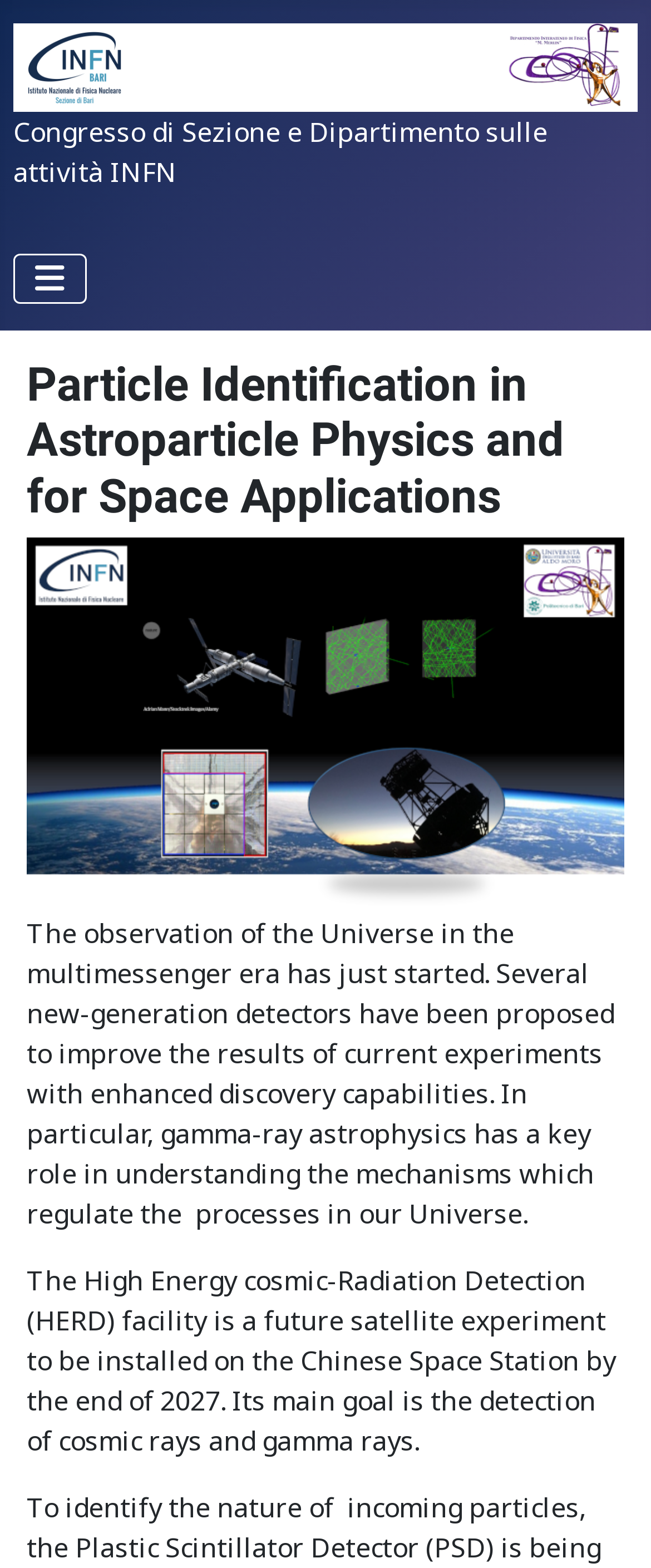Given the element description: "aria-label="Attiva / disattiva navigazione"", predict the bounding box coordinates of this UI element. The coordinates must be four float numbers between 0 and 1, given as [left, top, right, bottom].

[0.021, 0.162, 0.133, 0.194]